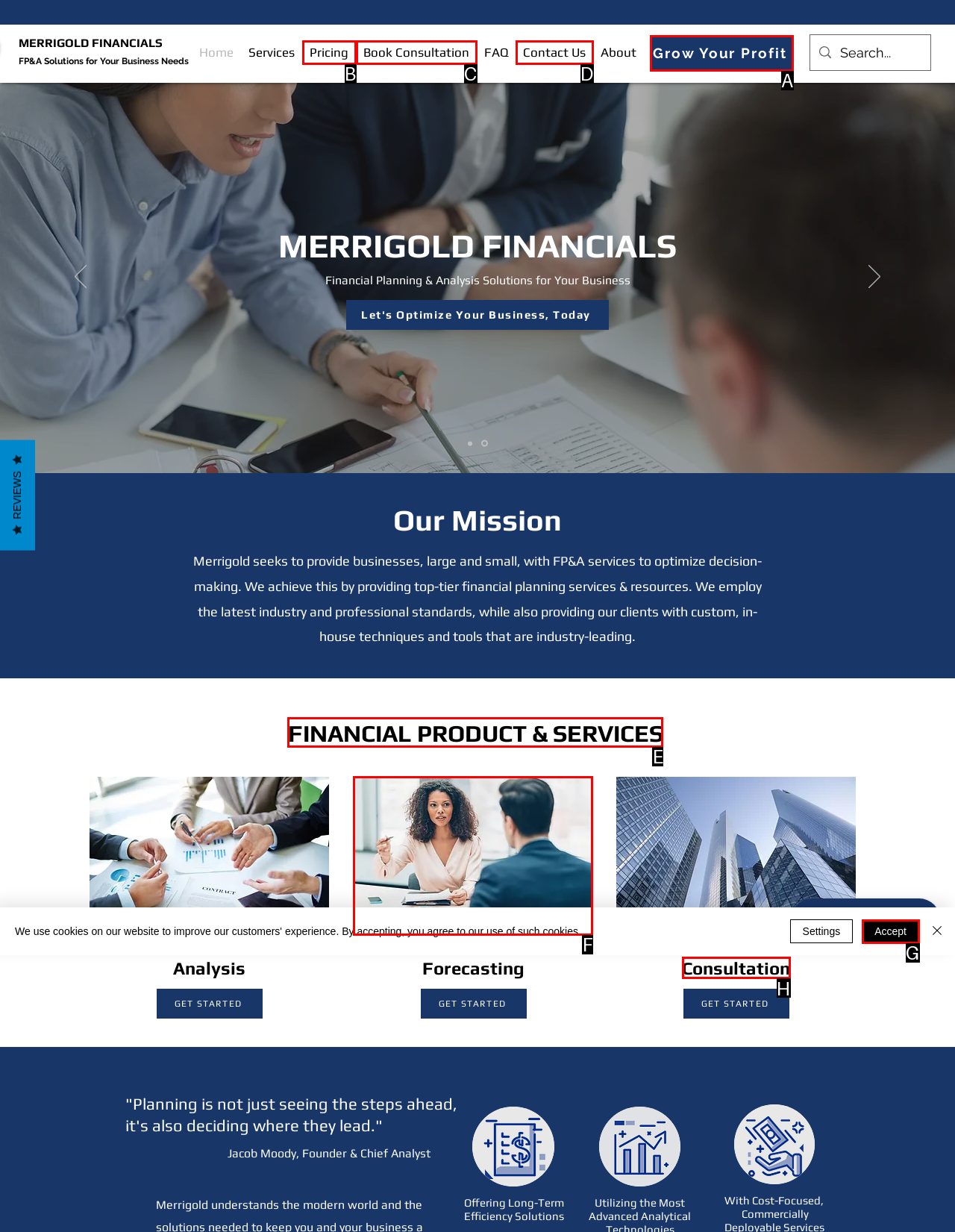From the given options, tell me which letter should be clicked to complete this task: Explore 'Demand Planning and Forecasting'
Answer with the letter only.

F